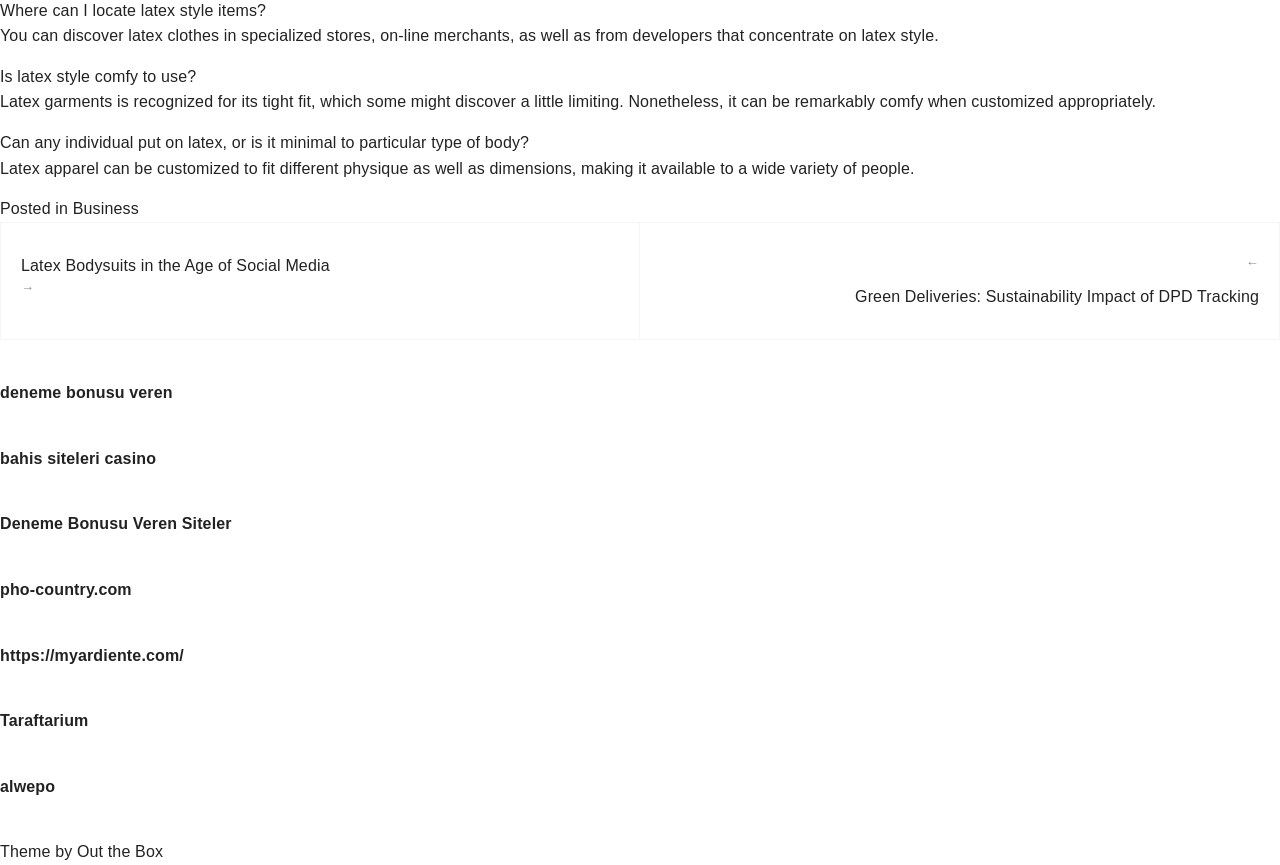Please determine the bounding box coordinates of the element to click on in order to accomplish the following task: "Read the article about income inequality". Ensure the coordinates are four float numbers ranging from 0 to 1, i.e., [left, top, right, bottom].

None